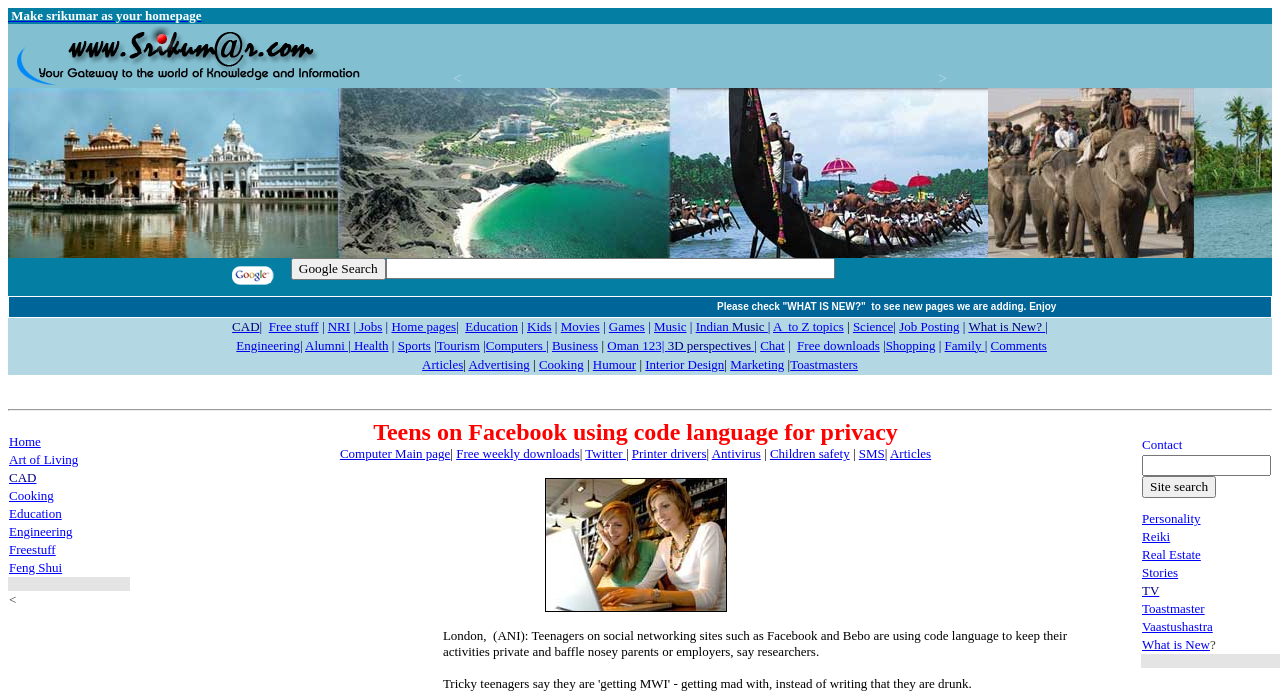Identify the bounding box coordinates of the area that should be clicked in order to complete the given instruction: "Visit the Bulgarian coast". The bounding box coordinates should be four float numbers between 0 and 1, i.e., [left, top, right, bottom].

None